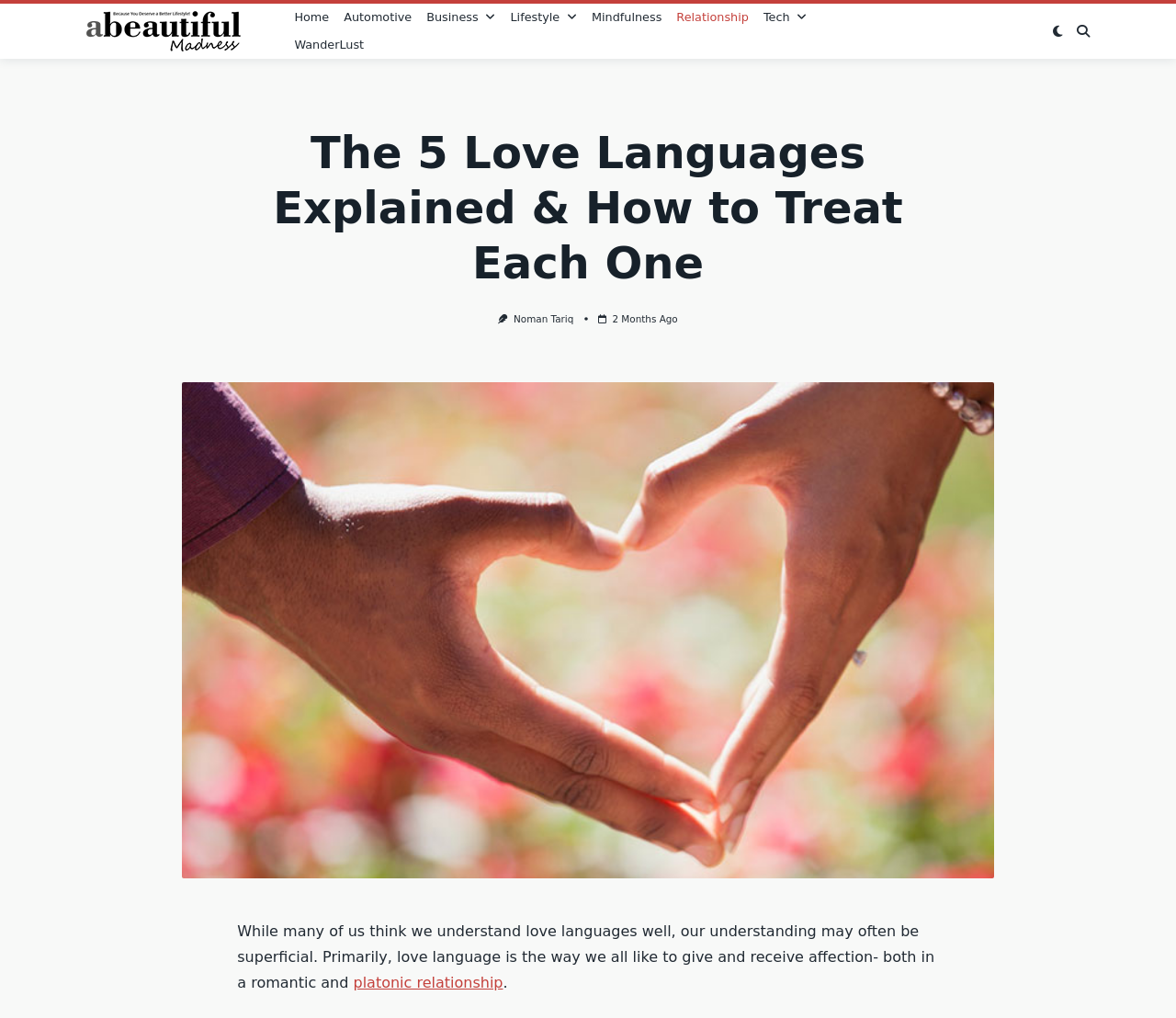Write an extensive caption that covers every aspect of the webpage.

The webpage is about understanding the 5 love languages and how to improve relationships with partners. At the top left, there is a link to "A Beautiful Madness" accompanied by an image. Below it, there is a navigation menu with links to various categories such as "Home", "Automotive", "Business", "Lifestyle", "Mindfulness", "Relationship", "Tech", and "WanderLust". 

On the top right, there are two buttons, one with a search icon and the other with a user icon. 

The main content of the webpage is headed by a title "The 5 Love Languages Explained & How to Treat Each One". Below the title, there is a byline with the author's name "Noman Tariq" and a small image. The publication date "2 Months Ago" is also mentioned. 

A large image related to the 5 love languages is placed on the right side of the page, spanning from the top to the bottom. 

The main article starts with a paragraph of text that explains the concept of love languages, stating that many people have a superficial understanding of it. The text also includes a link to the term "platonic relationship".